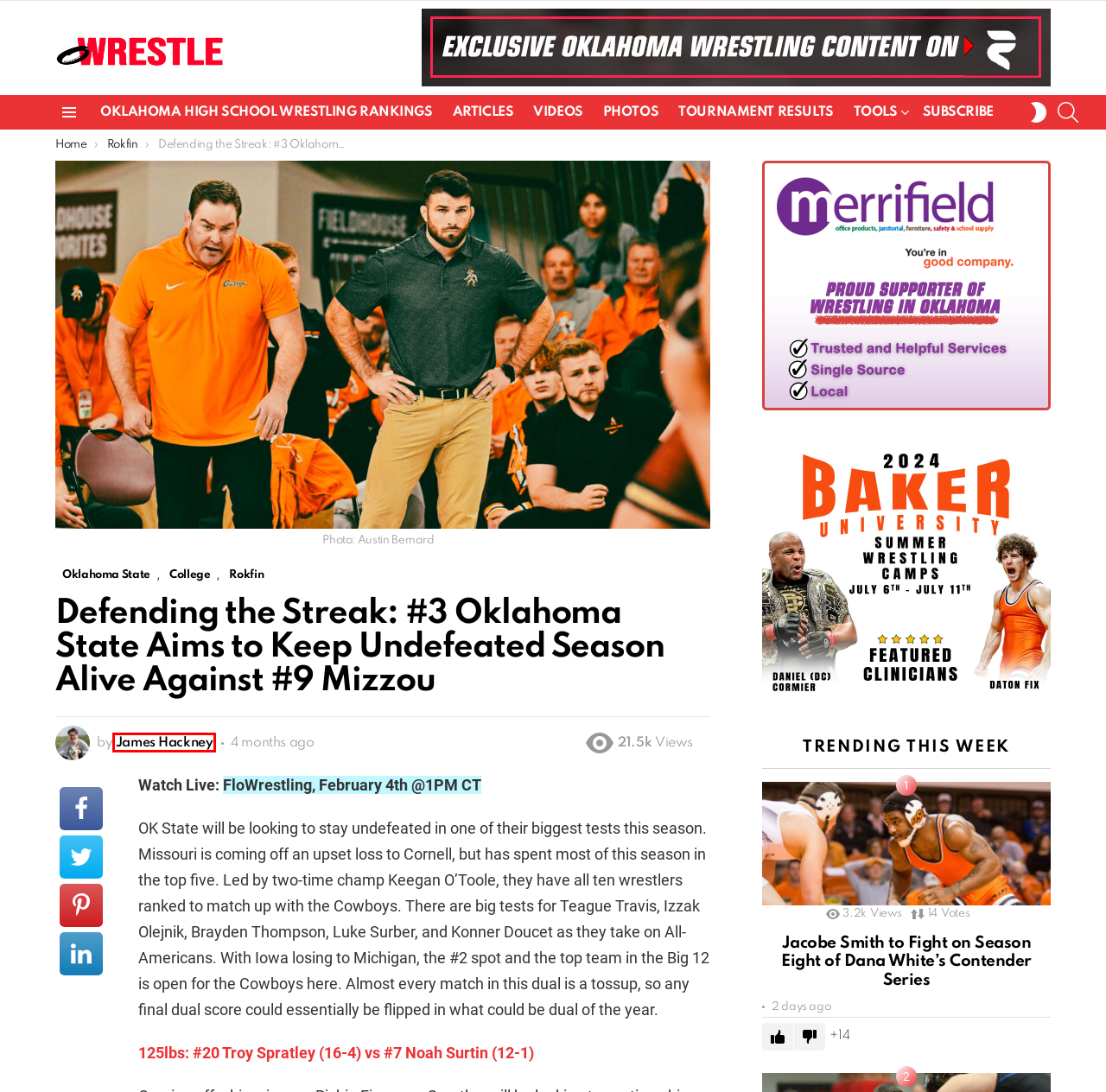Consider the screenshot of a webpage with a red bounding box around an element. Select the webpage description that best corresponds to the new page after clicking the element inside the red bounding box. Here are the candidates:
A. Rankings - Owrestle
B. James Hackney – Owrestle
C. 2024 Oklahoma State vs Missouri - Videos - FloWrestling
D. Rokfin - Owrestle
E. PhotographSports
F. article - Owrestle
G. - Owrestle
H. video - Owrestle

B